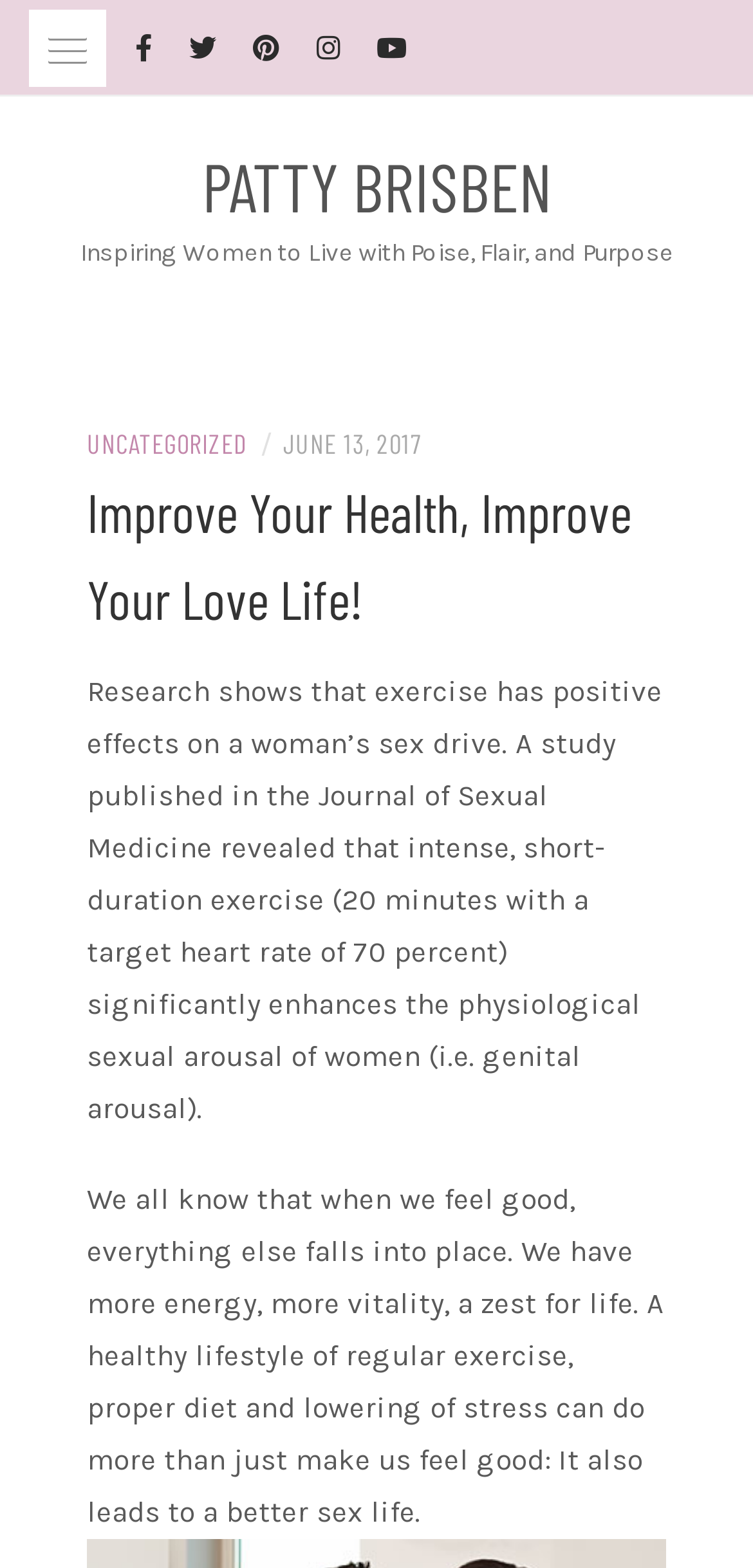What is the date of the article?
Using the image, provide a concise answer in one word or a short phrase.

June 13, 2017